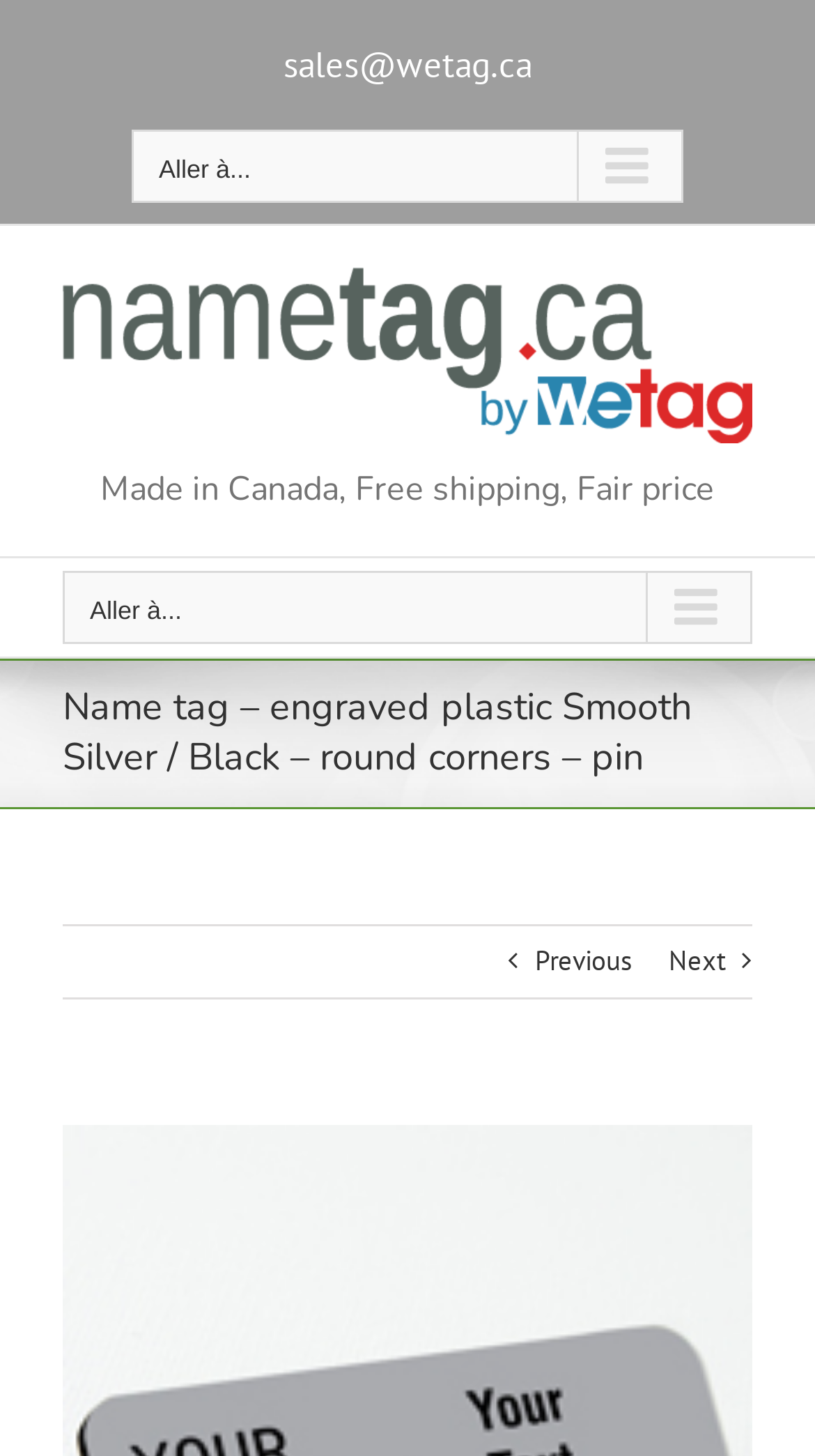Extract the main title from the webpage.

Name tag – engraved plastic Smooth Silver / Black – round corners – pin